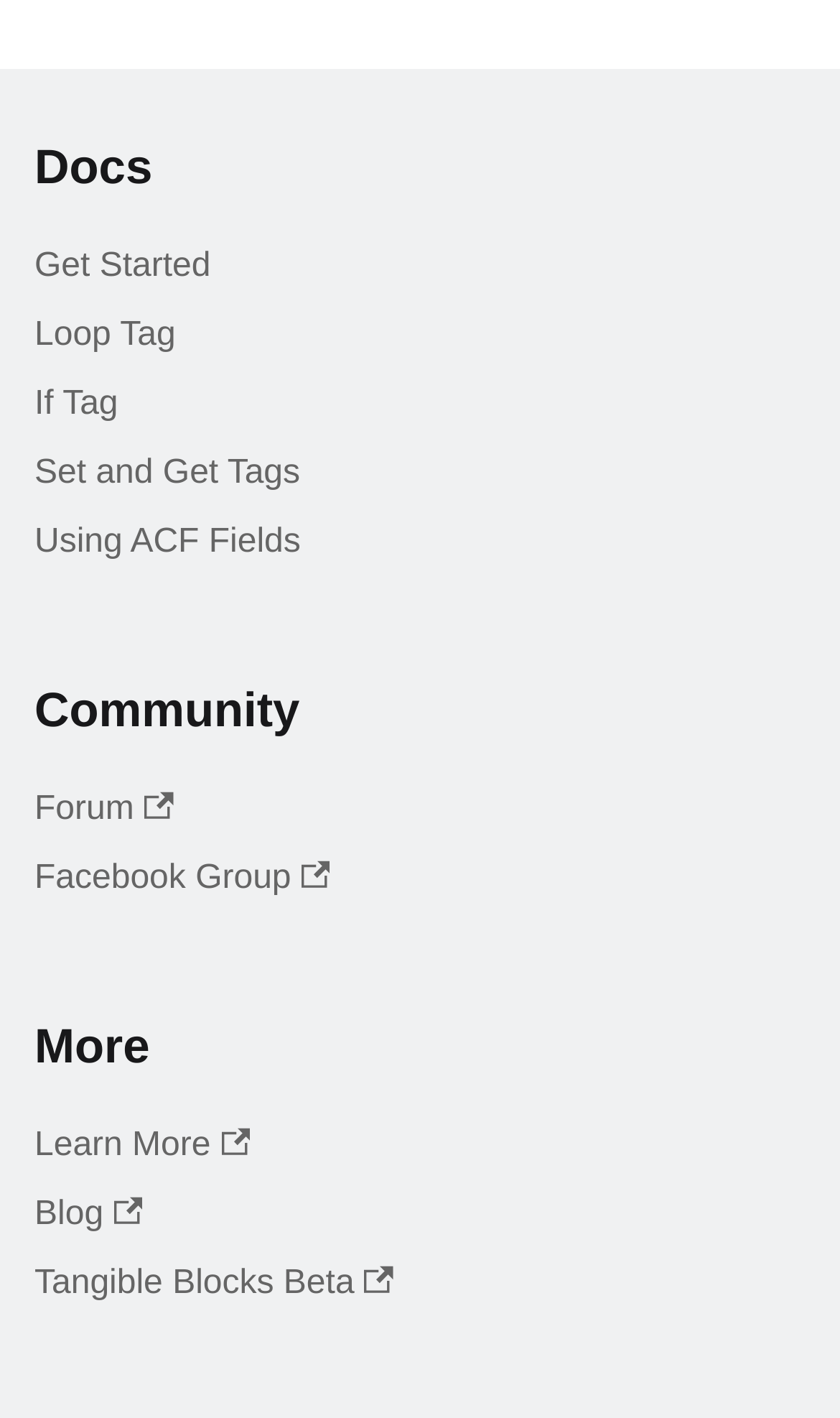What is the last link on the webpage?
Use the screenshot to answer the question with a single word or phrase.

Tangible Blocks Beta